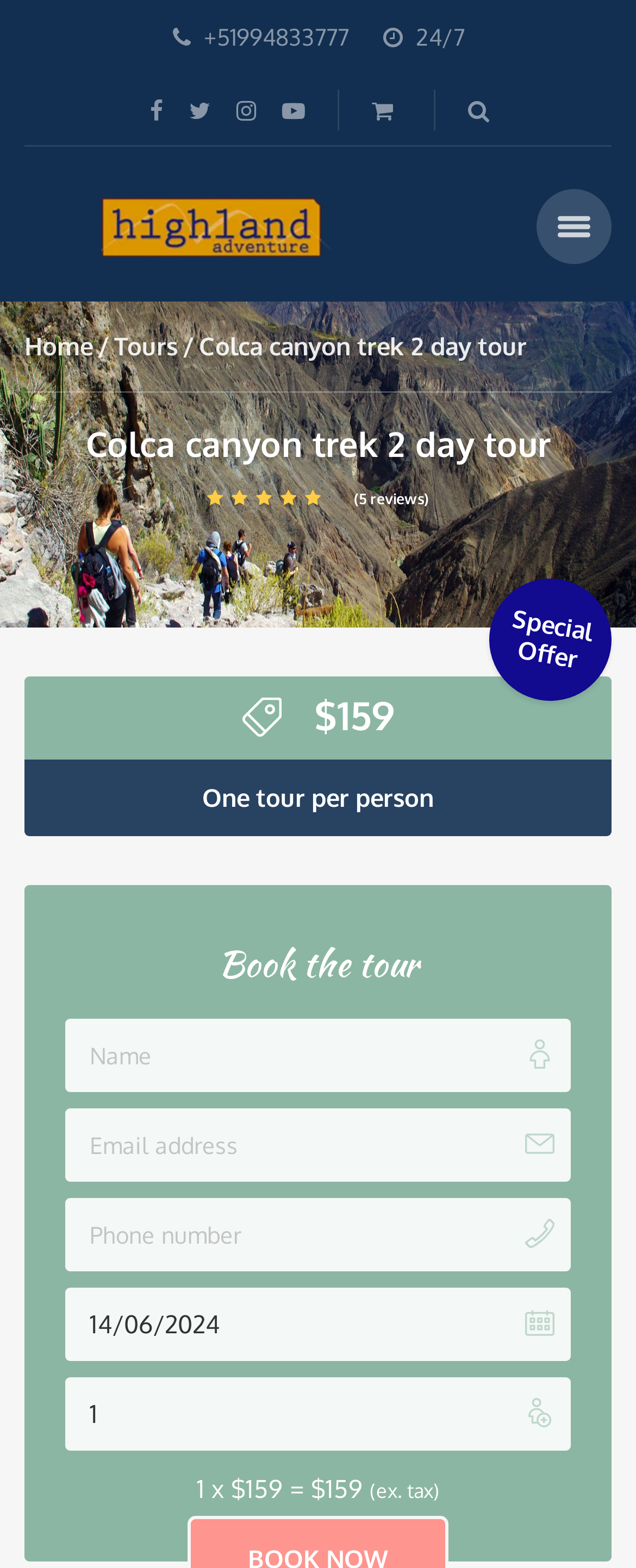Please give the bounding box coordinates of the area that should be clicked to fulfill the following instruction: "Read related post 'Celebrating Your Wedding Anniversary'". The coordinates should be in the format of four float numbers from 0 to 1, i.e., [left, top, right, bottom].

None